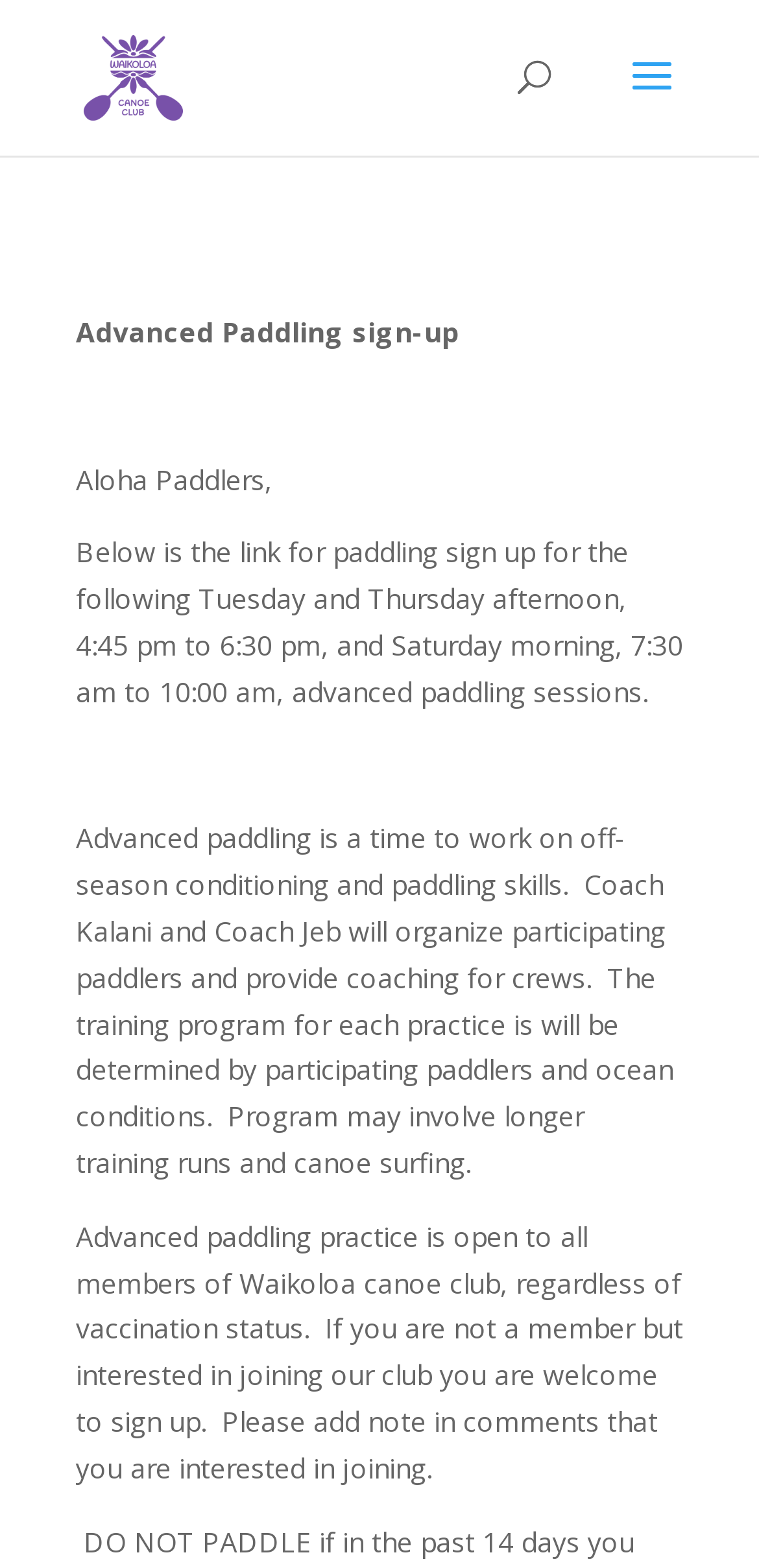Use a single word or phrase to respond to the question:
What is the purpose of advanced paddling practice?

Off-season conditioning and paddling skills